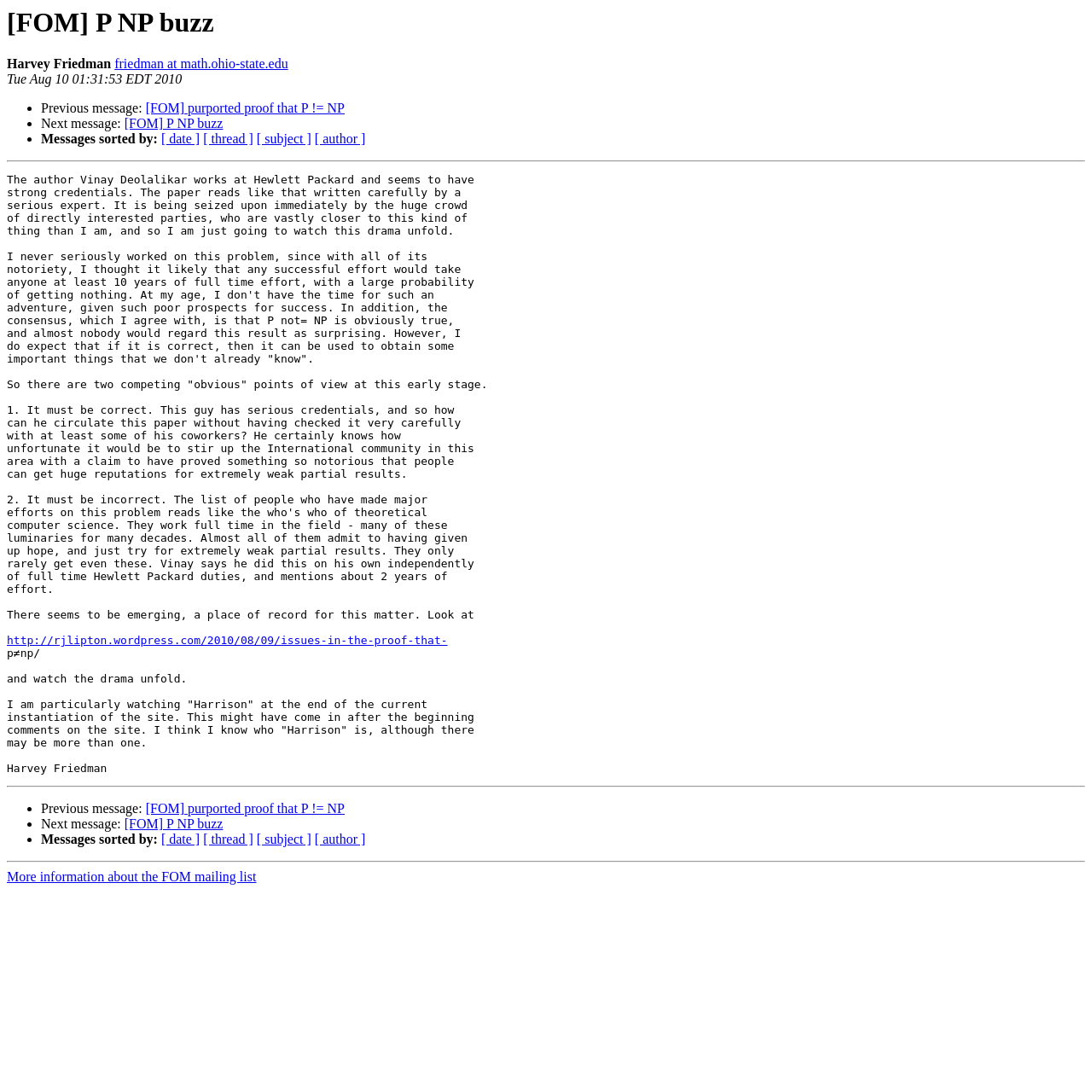Detail the features and information presented on the webpage.

This webpage appears to be a discussion forum or mailing list archive, focused on the topic of P vs. NP, a famous problem in computer science. At the top, there is a heading with the title "[FOM] P NP buzz" and the name "Harvey Friedman" followed by an email address. Below this, there is a timestamp "Tue Aug 10 01:31:53 EDT 2010".

The main content of the page is a long text written by Harvey Friedman, discussing a purported proof that P!= NP by Vinay Deolalikar, an author from Hewlett Packard. The text is divided into paragraphs, with Friedman expressing his skepticism about the proof, citing the lack of progress made by many experts in the field despite their efforts. He also mentions that he expects the proof to be incorrect, but is interested in watching the discussion unfold.

There are several links and list markers scattered throughout the text, which appear to be navigation elements for the mailing list archive. These include links to previous and next messages, as well as options to sort messages by date, thread, subject, or author.

The page also contains several horizontal separators, which divide the content into distinct sections. At the bottom, there is a link to "More information about the FOM mailing list". Overall, the page has a simple, text-heavy layout, with a focus on presenting the discussion and navigation elements.